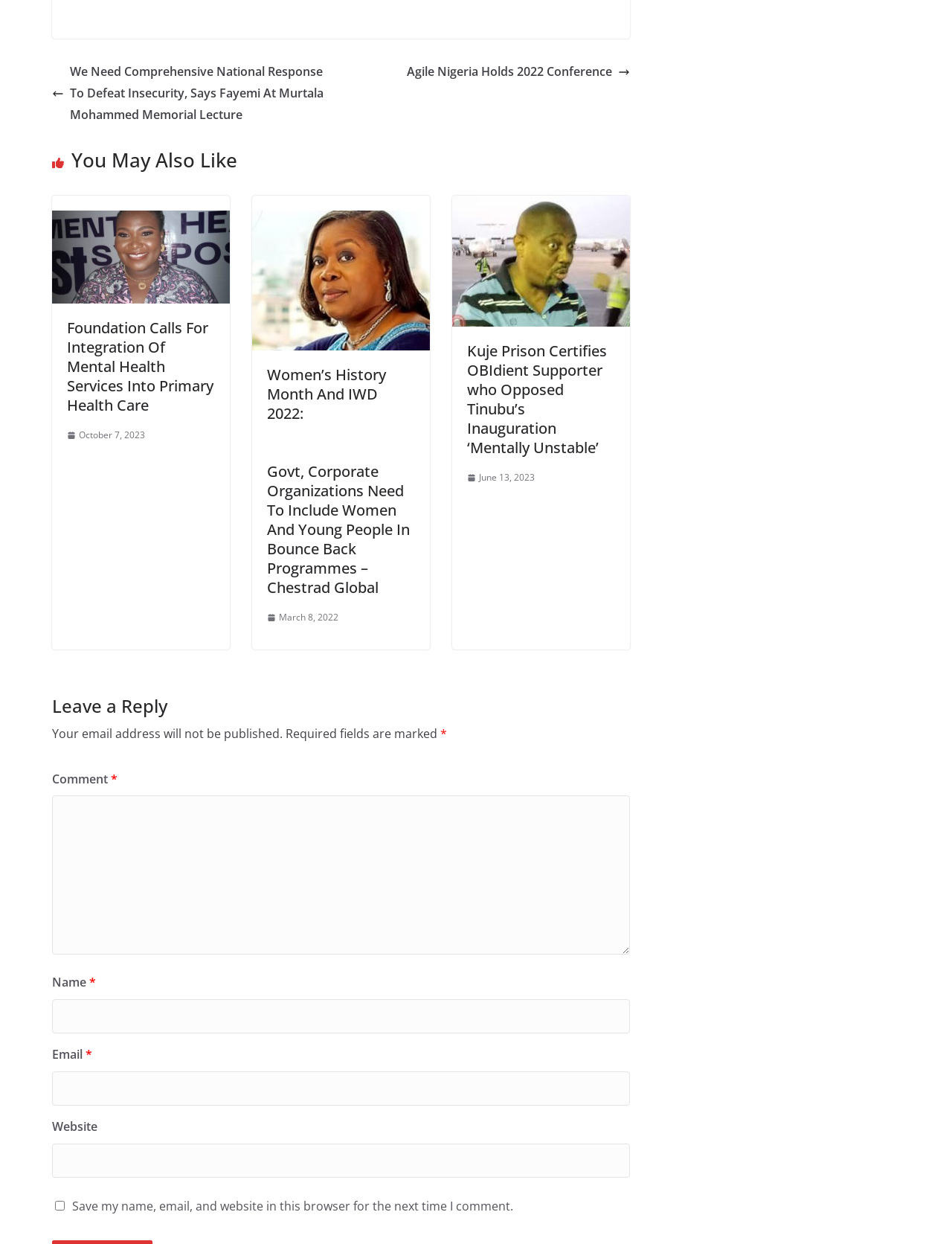Provide the bounding box coordinates of the area you need to click to execute the following instruction: "Leave a reply".

[0.055, 0.558, 0.662, 0.576]